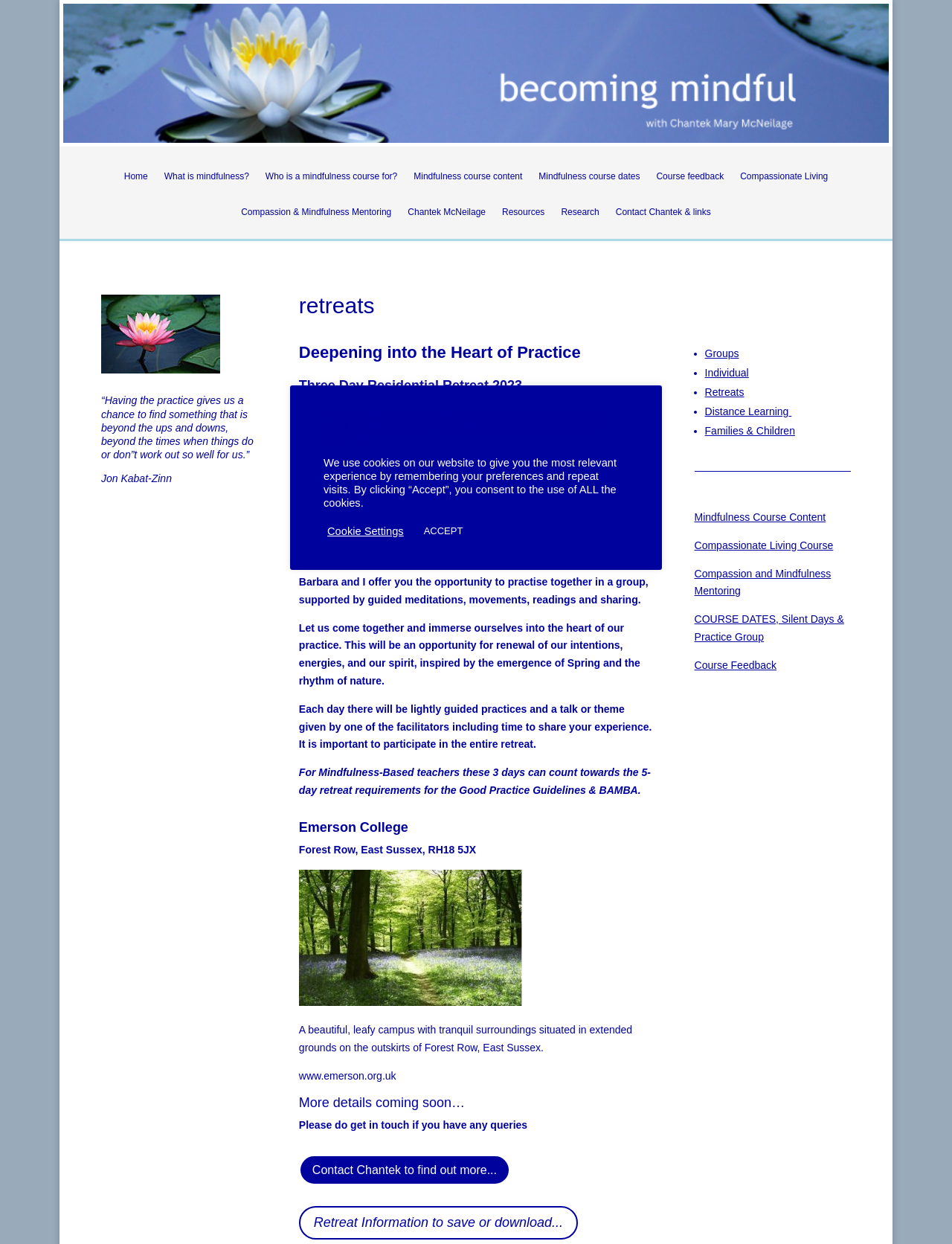Answer the question briefly using a single word or phrase: 
What is the name of the mindfulness course teacher?

Chantek McNeilage